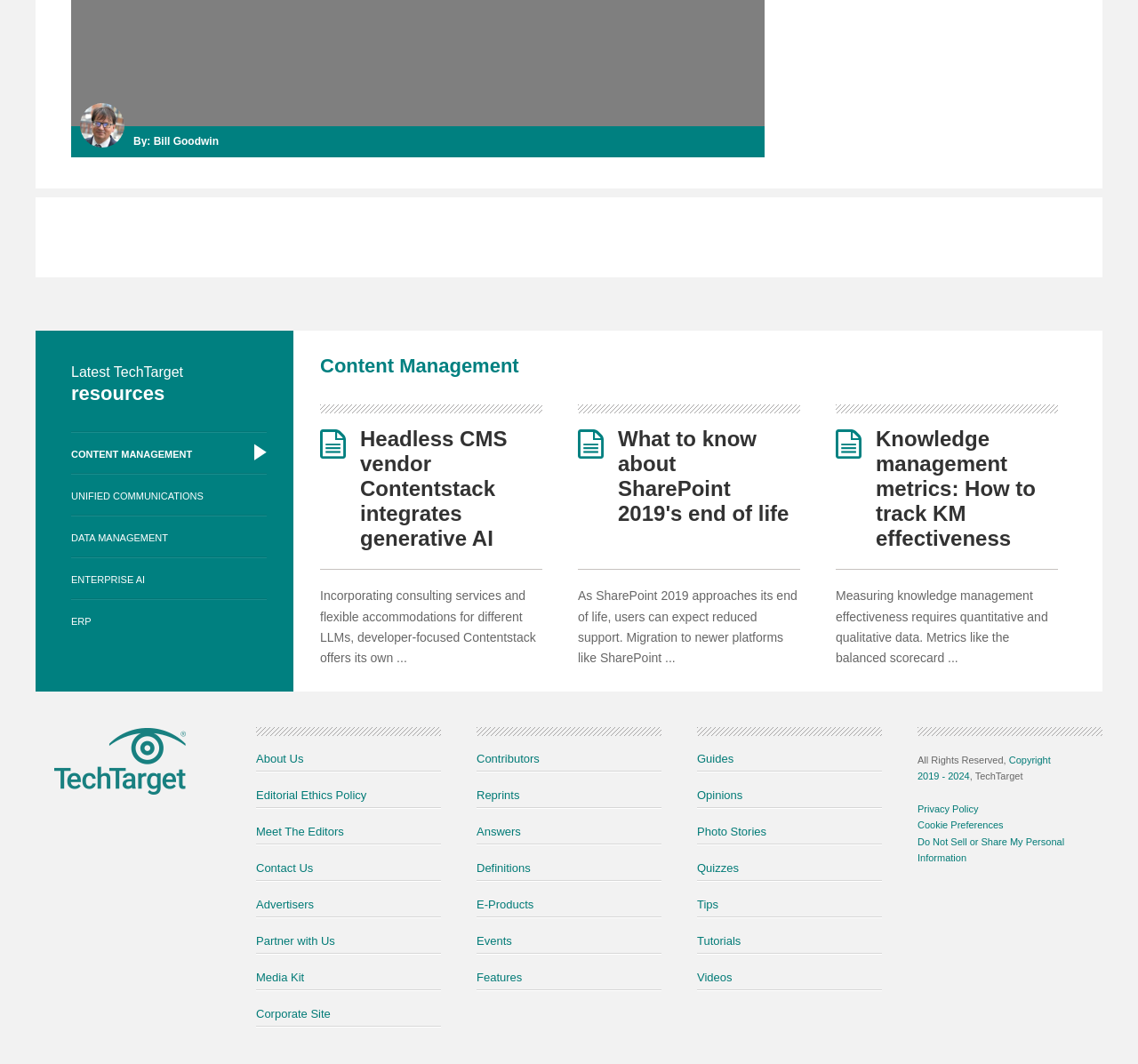Locate the bounding box coordinates of the area to click to fulfill this instruction: "Learn about 'Knowledge management metrics: How to track KM effectiveness'". The bounding box should be presented as four float numbers between 0 and 1, in the order [left, top, right, bottom].

[0.77, 0.401, 0.91, 0.517]